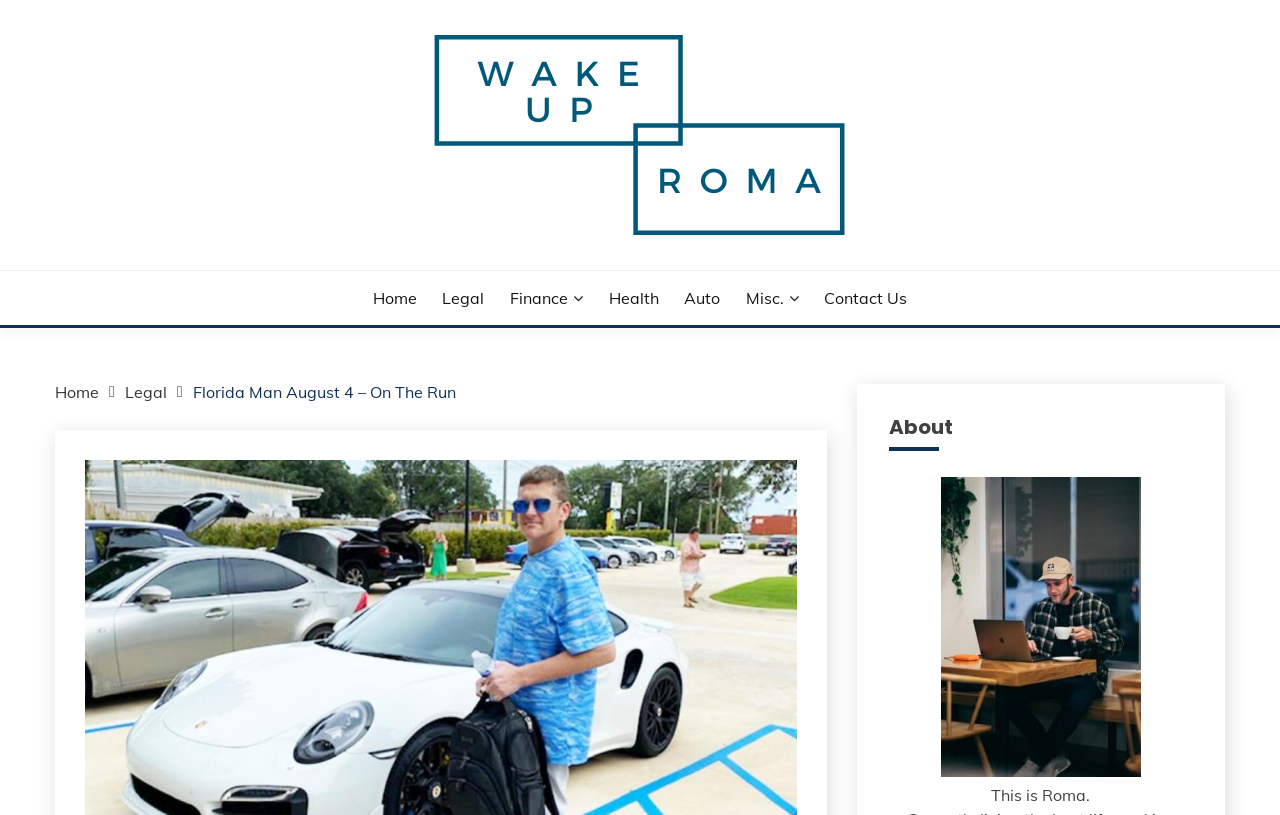Respond with a single word or phrase to the following question:
How many main sections are there?

3